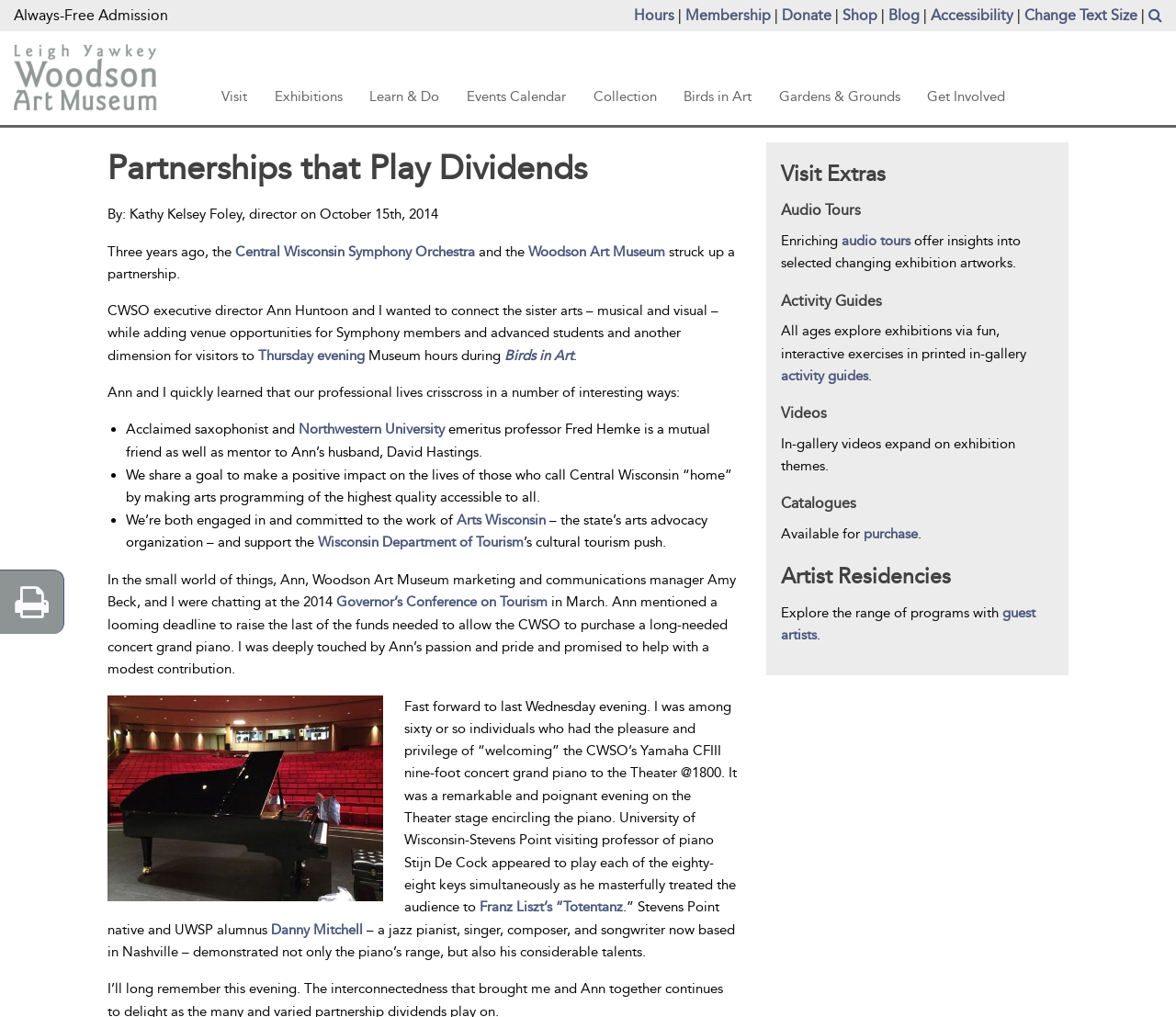Determine the bounding box coordinates of the area to click in order to meet this instruction: "Read about the Birds in Art exhibition".

[0.429, 0.341, 0.488, 0.358]